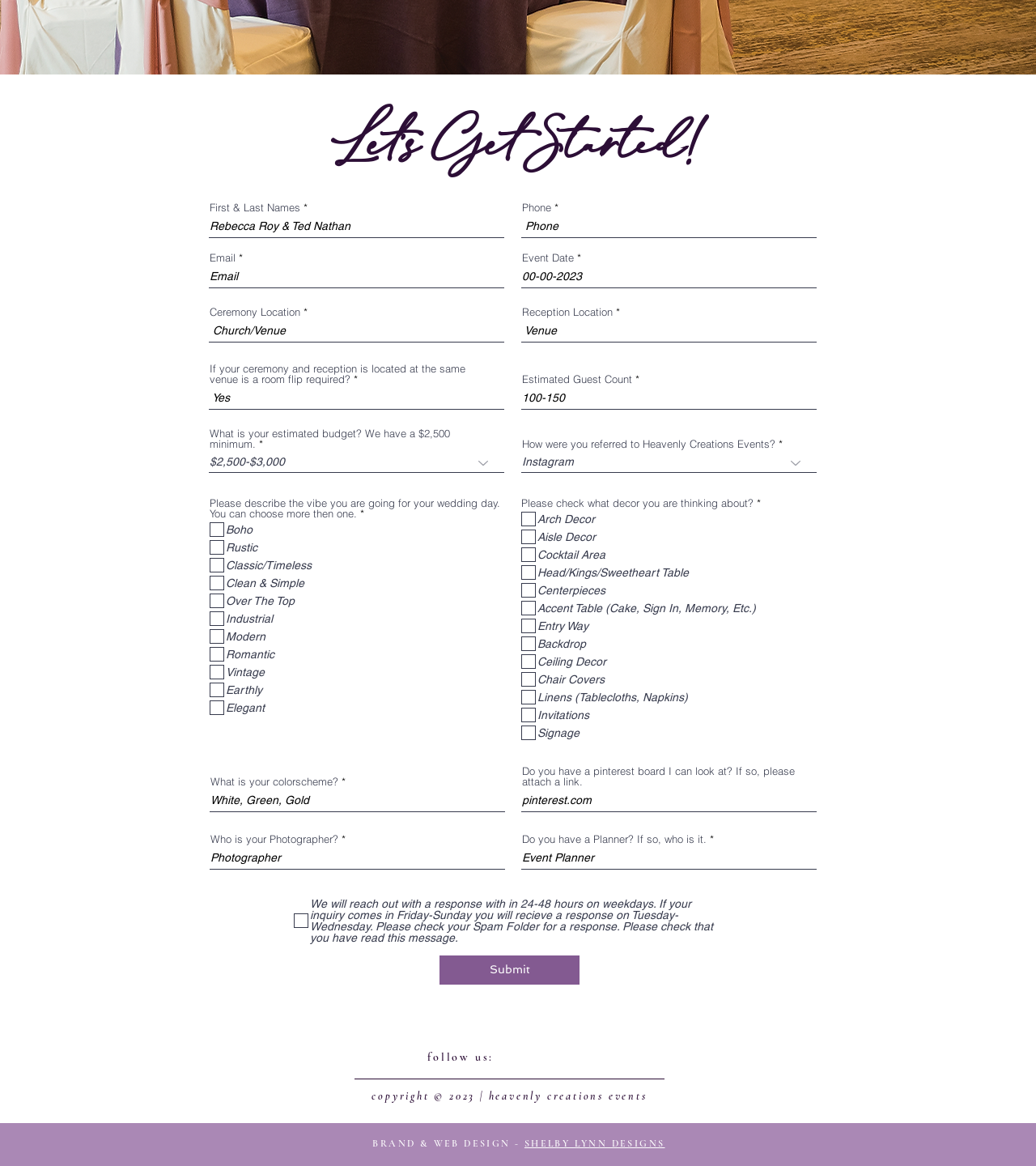Identify the coordinates of the bounding box for the element described below: "Milwaukee Wedding Decorator". Return the coordinates as four float numbers between 0 and 1: [left, top, right, bottom].

[0.136, 0.886, 0.246, 0.893]